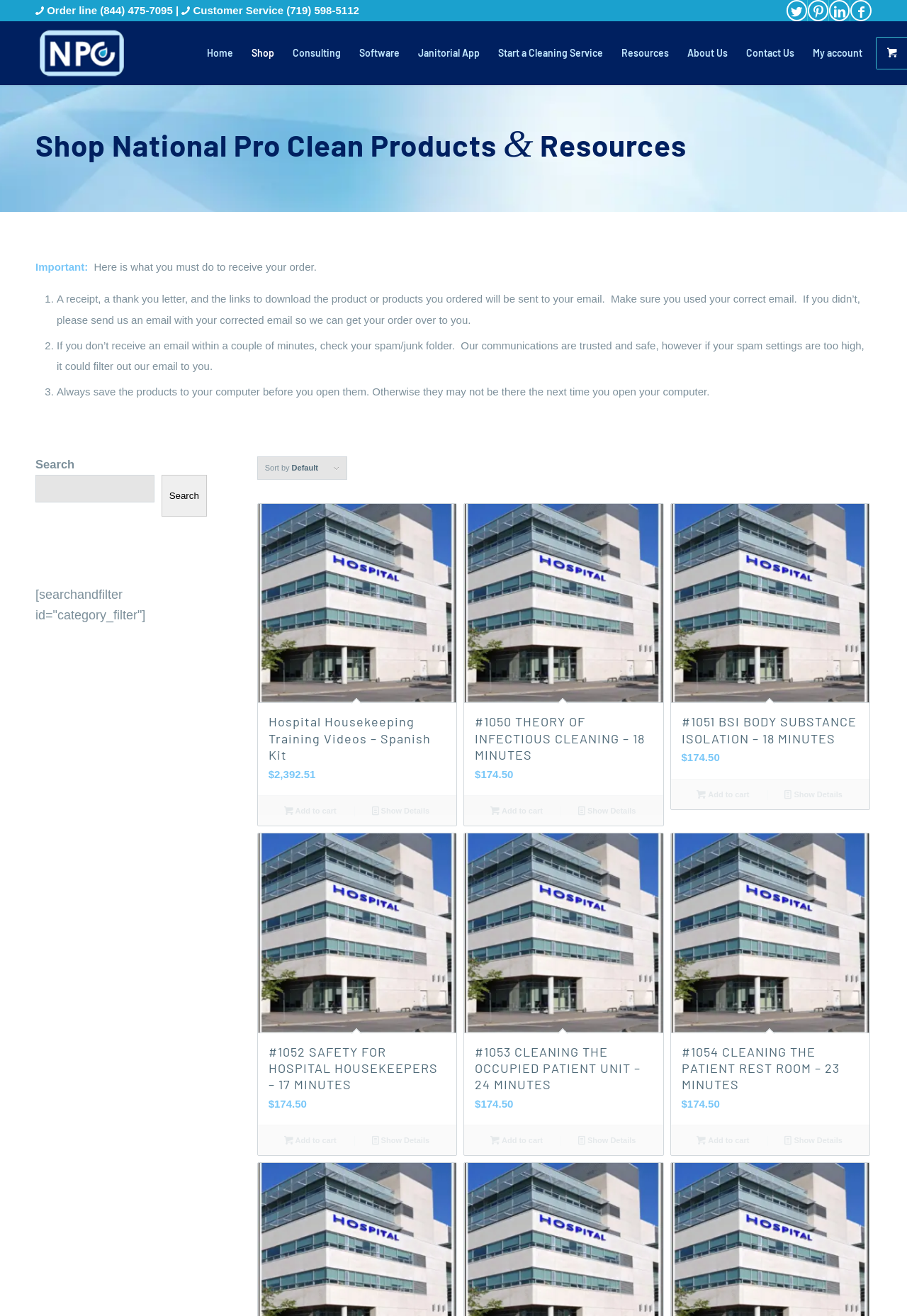Identify the bounding box coordinates for the element you need to click to achieve the following task: "Add #1050 THEORY OF INFECTIOUS CLEANING – 18 MINUTES to cart". Provide the bounding box coordinates as four float numbers between 0 and 1, in the form [left, top, right, bottom].

[0.52, 0.61, 0.619, 0.622]